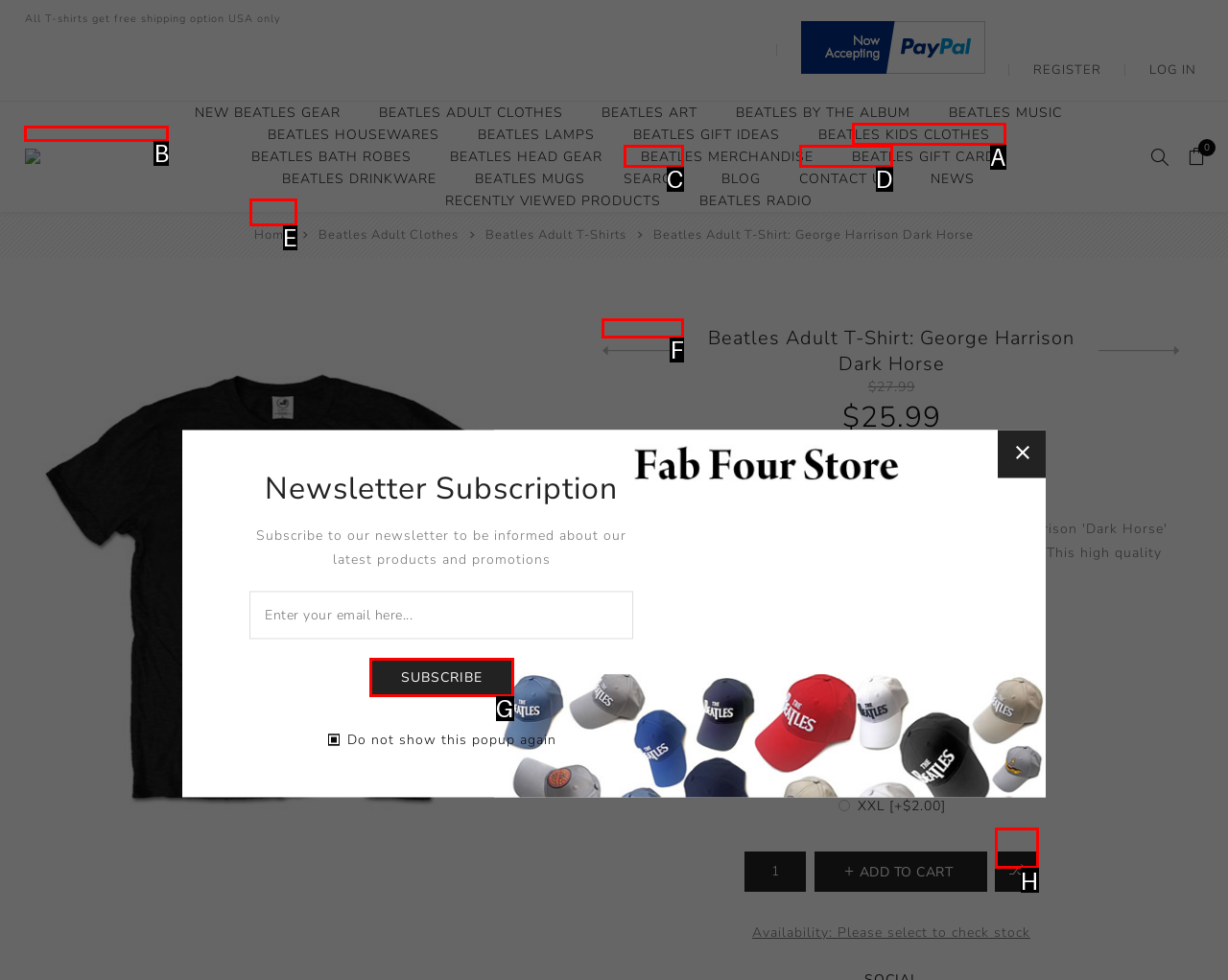Pick the HTML element that corresponds to the description: Add to compare list
Answer with the letter of the correct option from the given choices directly.

H